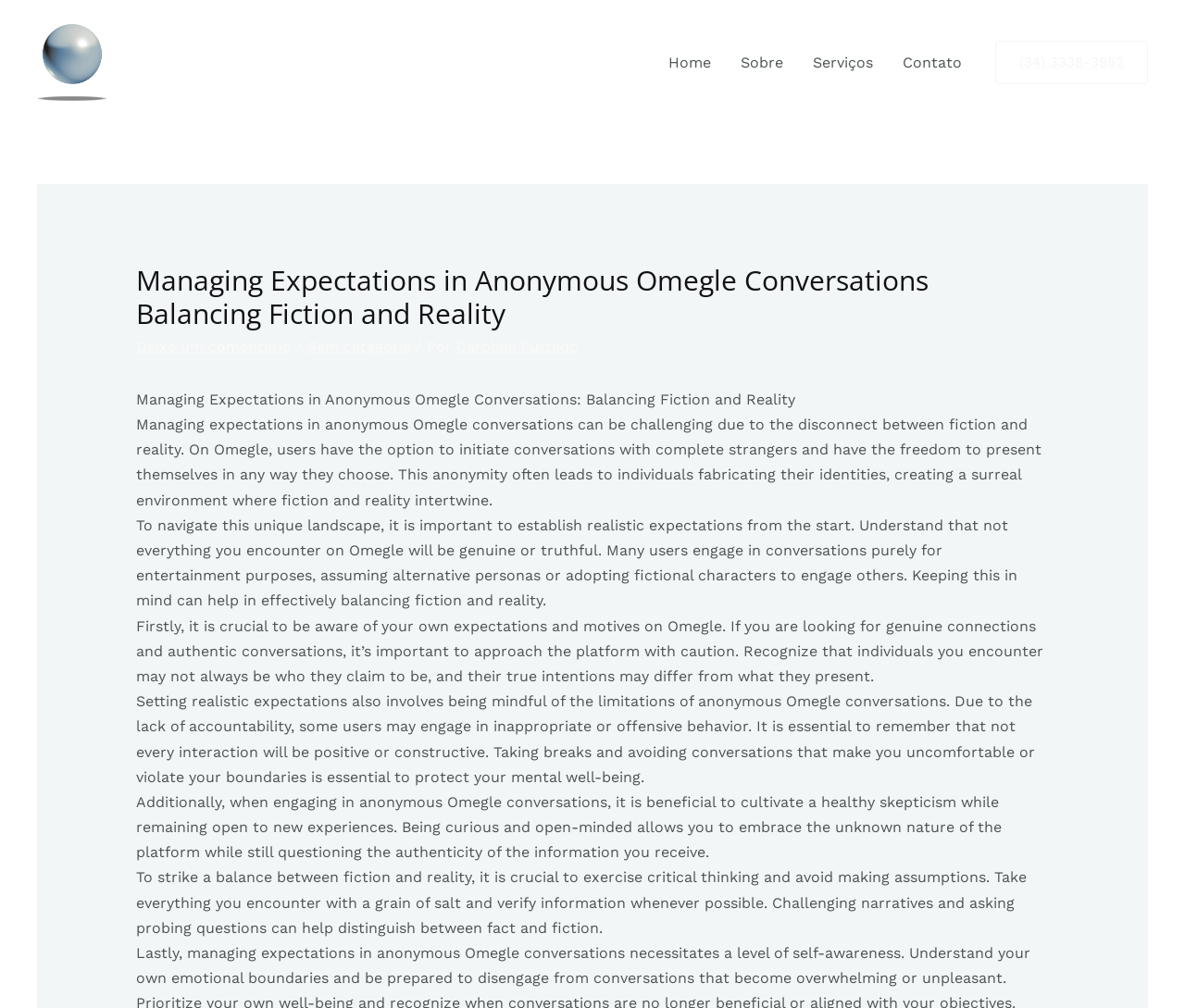Respond to the following question with a brief word or phrase:
What is the benefit of being open-minded on Omegle?

Embracing new experiences